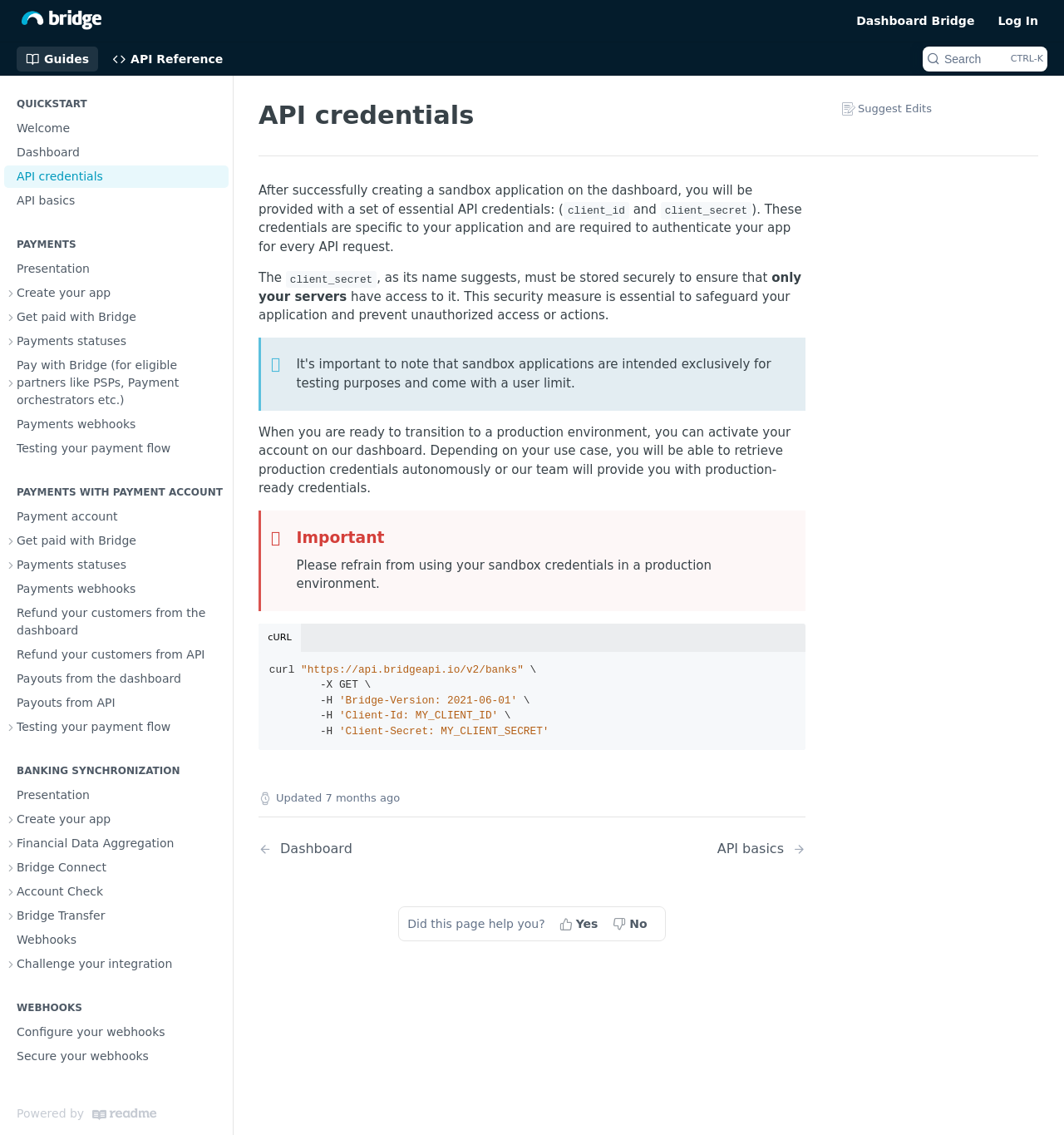Find the bounding box coordinates of the clickable area required to complete the following action: "View 'Bridge API Documentation'".

[0.016, 0.004, 0.1, 0.033]